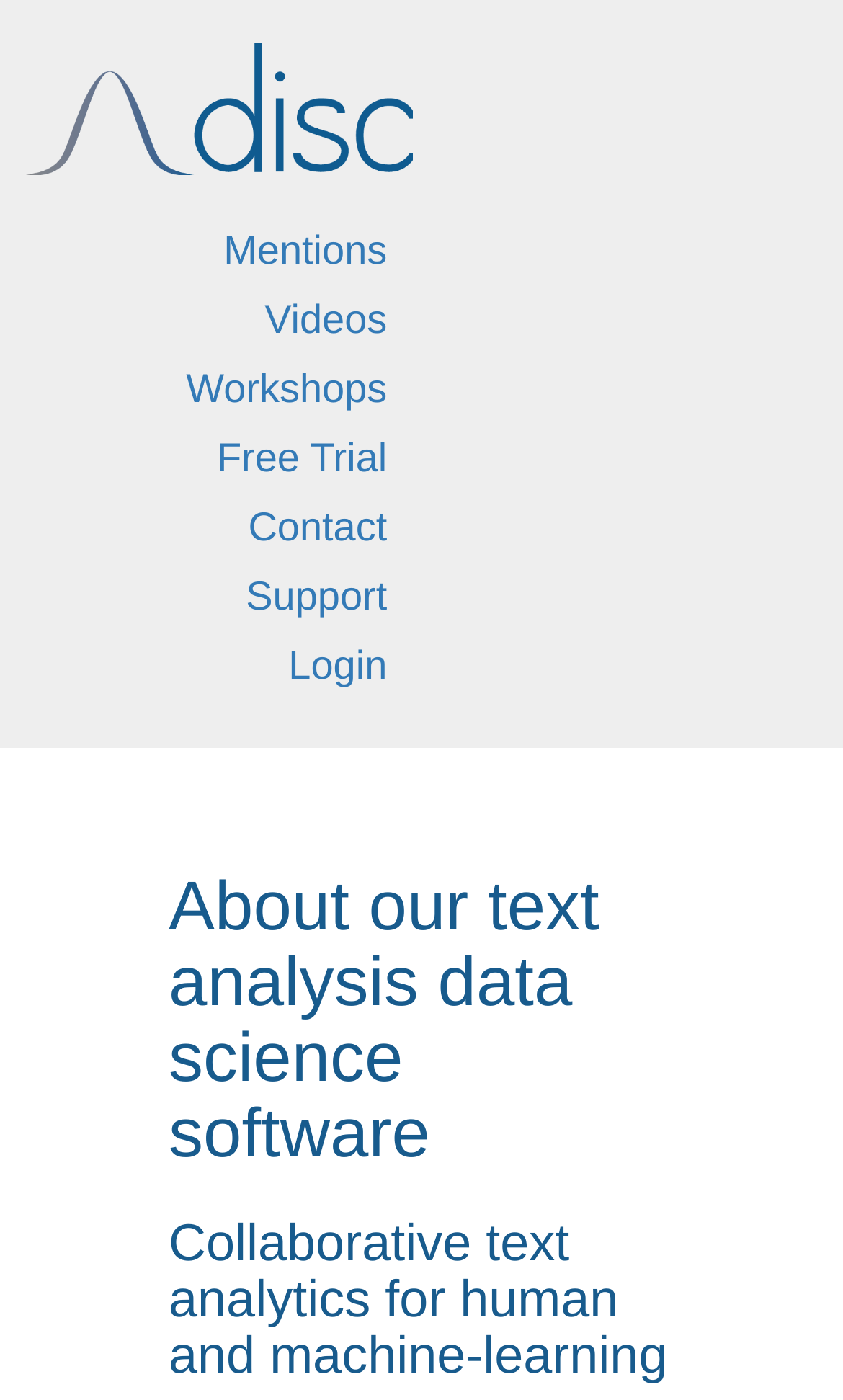What is the purpose of the 'Free Trial' link?
Provide a detailed answer to the question, using the image to inform your response.

The 'Free Trial' link is likely intended for users to try out the DiscoverText software before committing to a purchase or subscription, allowing them to experience the features and capabilities of the software firsthand.